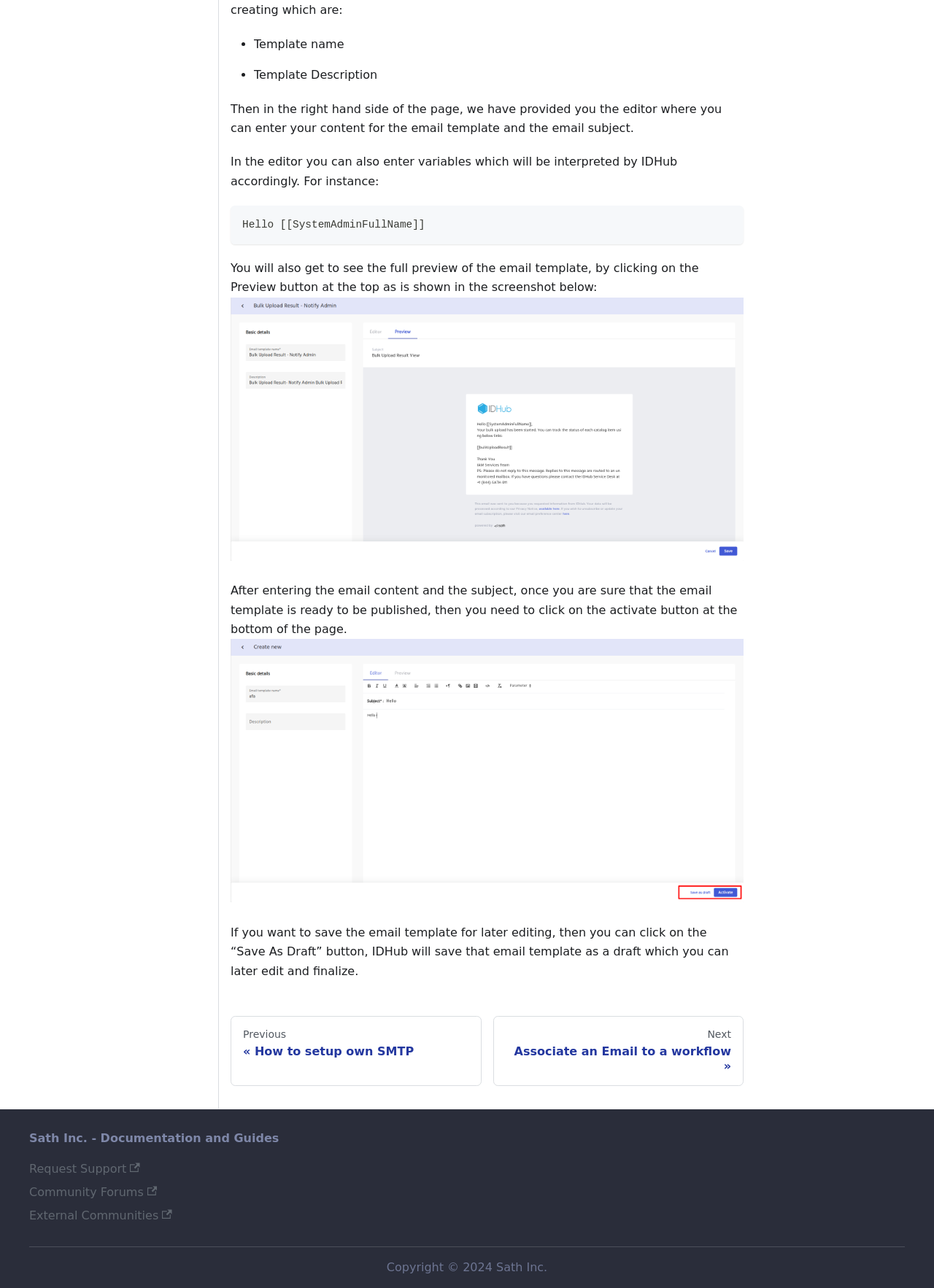What happens when you click the 'Activate' button?
Provide a detailed and well-explained answer to the question.

According to the webpage, once users are sure that the email template is ready to be published, they need to click on the activate button at the bottom of the page. This suggests that clicking the 'Activate' button will publish the email template.